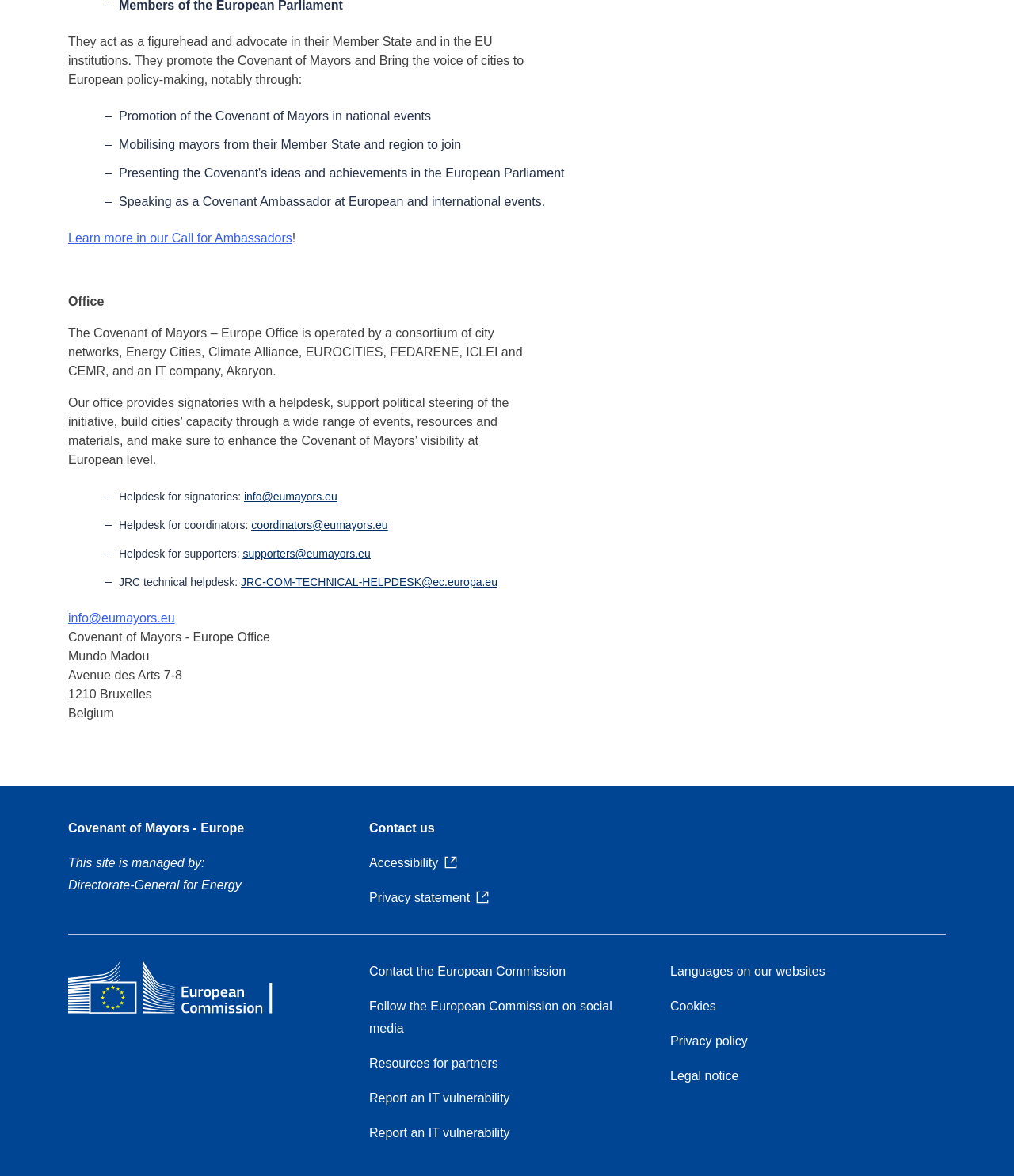Answer succinctly with a single word or phrase:
Where is the Covenant of Mayors - Europe Office located?

Bruxelles, Belgium